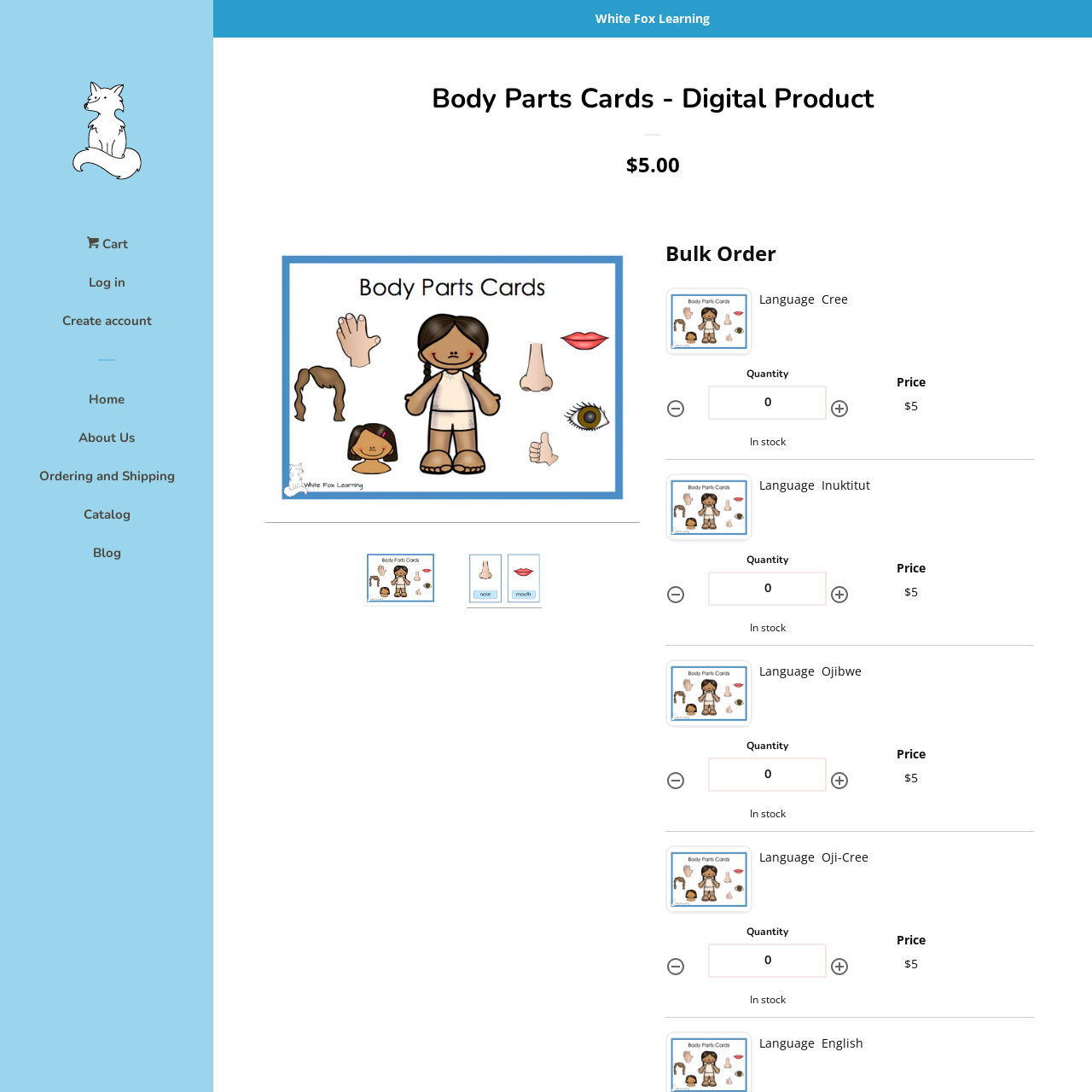Determine the bounding box coordinates of the element that should be clicked to execute the following command: "Select a language from the dropdown".

[0.648, 0.353, 0.757, 0.384]